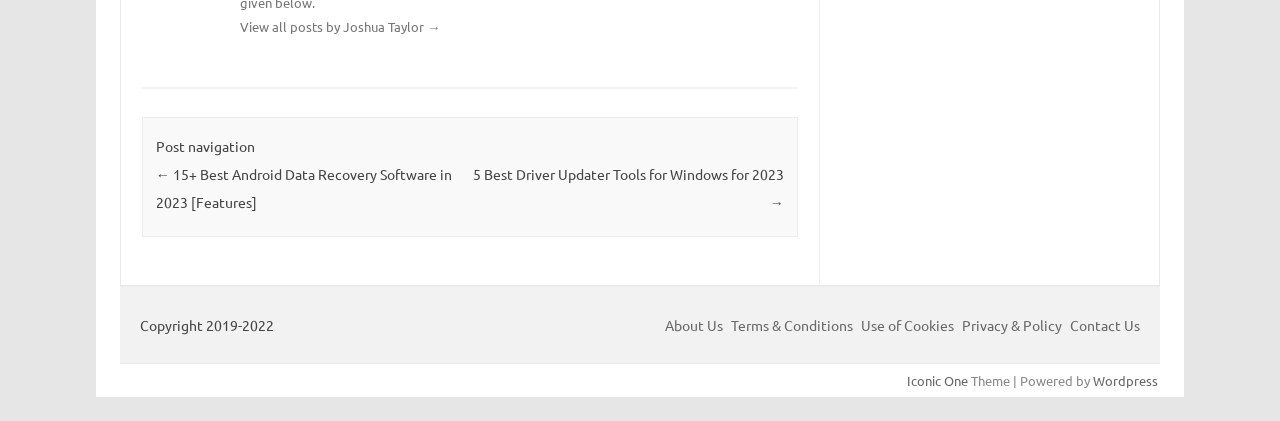Identify the bounding box coordinates of the element to click to follow this instruction: 'Go to the previous post'. Ensure the coordinates are four float values between 0 and 1, provided as [left, top, right, bottom].

[0.122, 0.391, 0.353, 0.5]